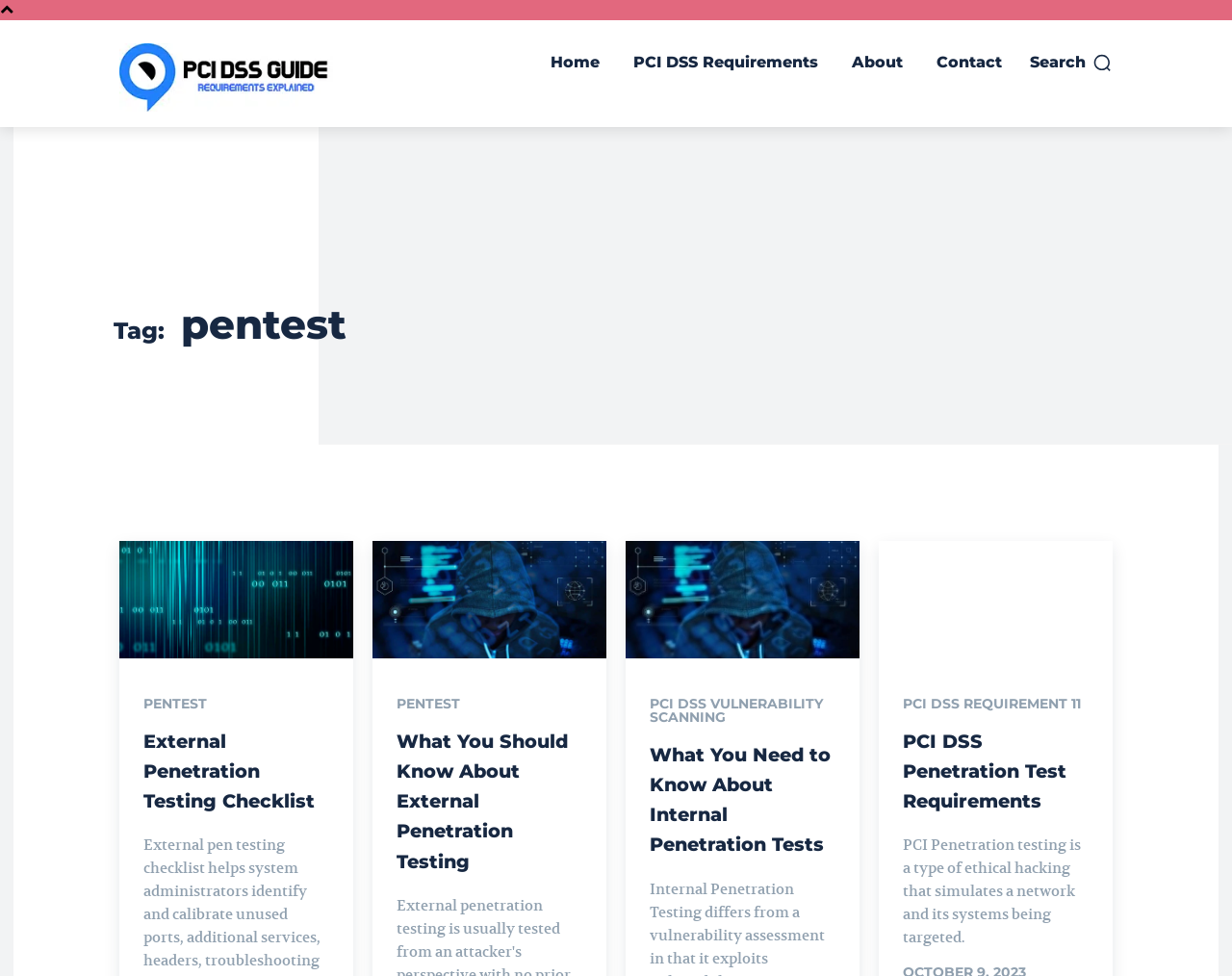Please specify the bounding box coordinates of the area that should be clicked to accomplish the following instruction: "learn about pci dss penetration test requirements". The coordinates should consist of four float numbers between 0 and 1, i.e., [left, top, right, bottom].

[0.713, 0.555, 0.903, 0.674]